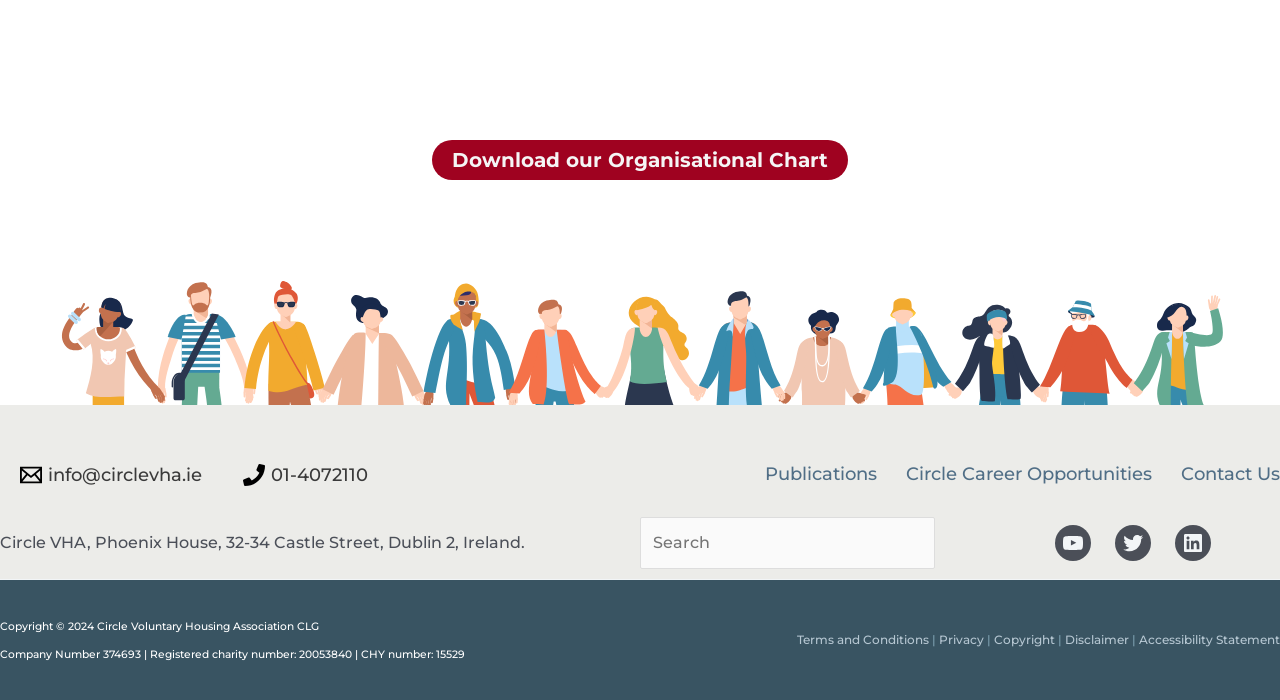Please indicate the bounding box coordinates for the clickable area to complete the following task: "Call the phone number". The coordinates should be specified as four float numbers between 0 and 1, i.e., [left, top, right, bottom].

[0.184, 0.663, 0.293, 0.694]